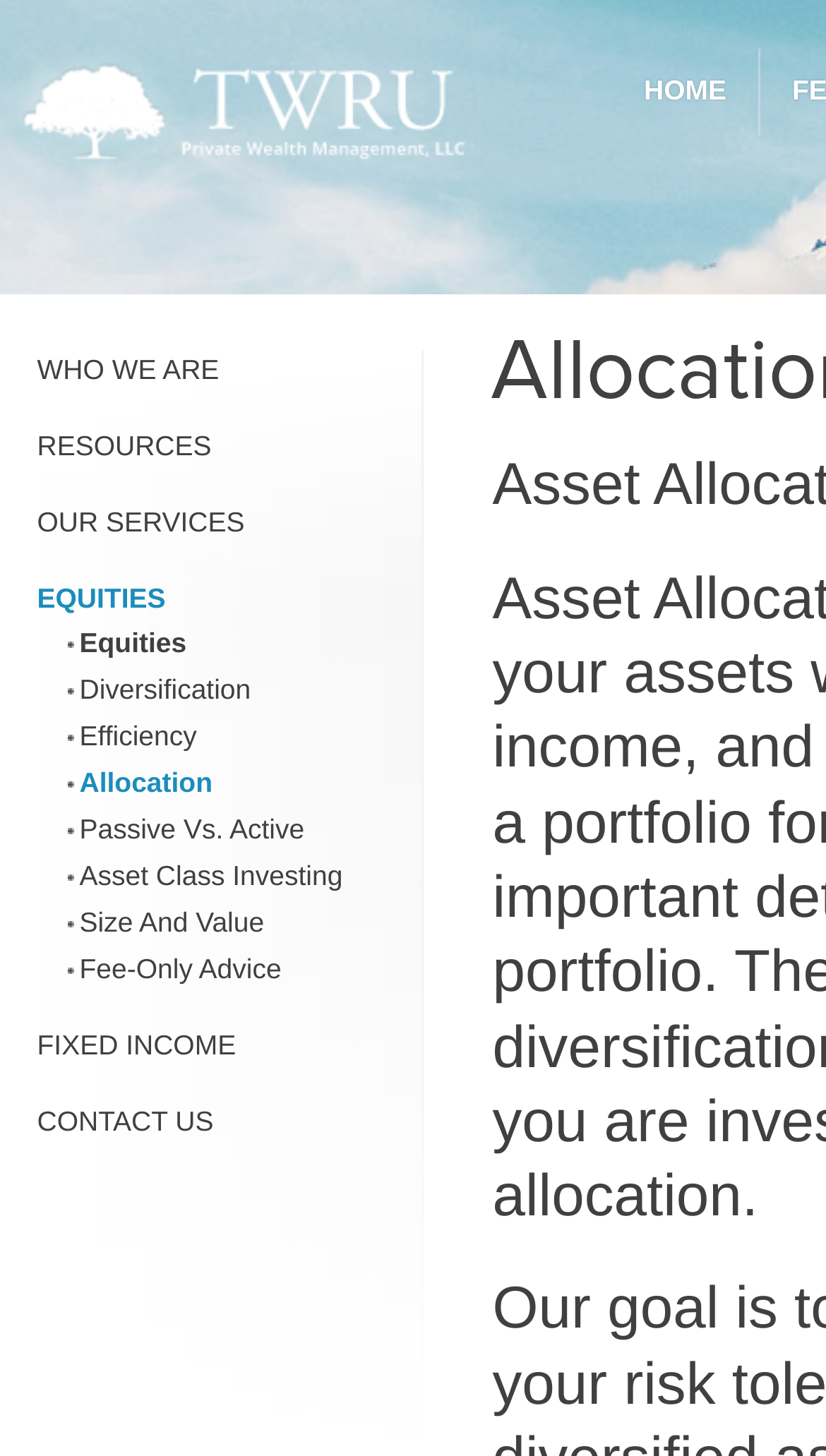Could you specify the bounding box coordinates for the clickable section to complete the following instruction: "contact us"?

[0.045, 0.759, 0.258, 0.781]